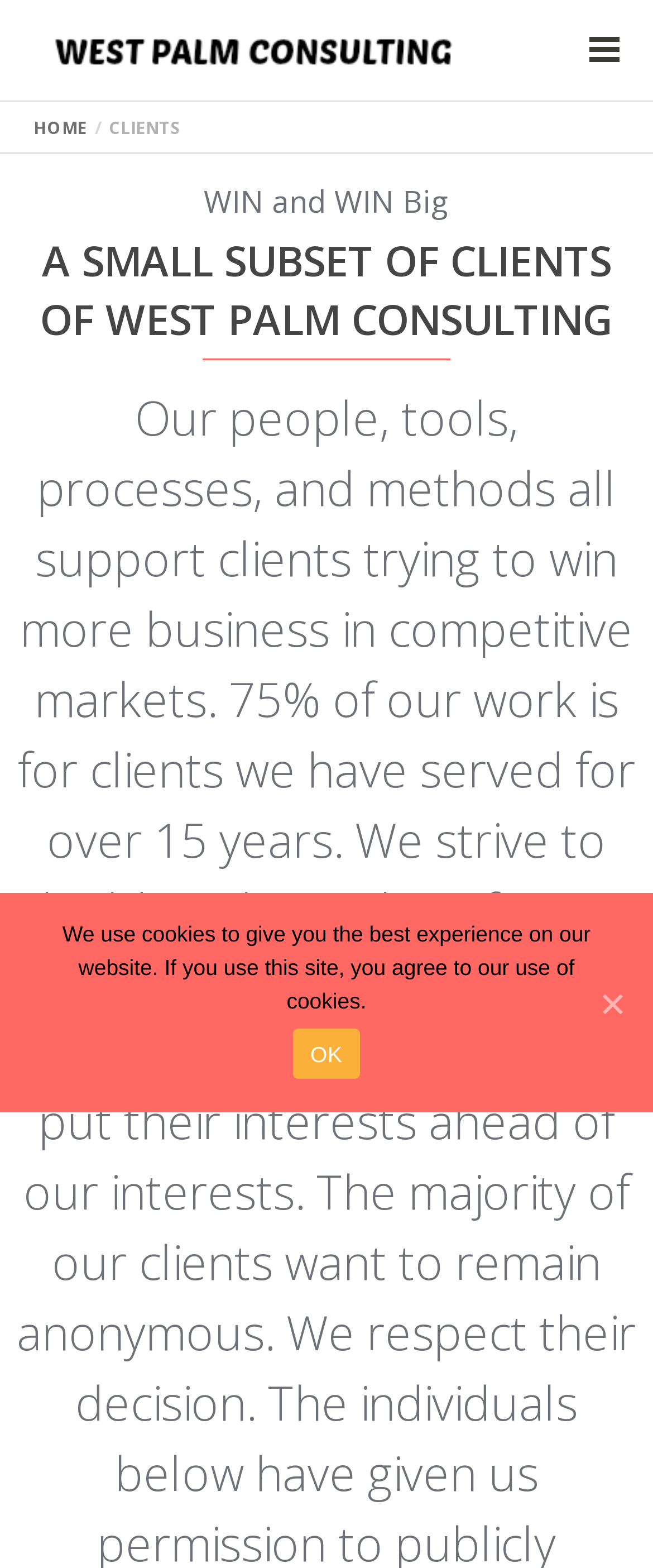Locate the bounding box of the UI element described in the following text: "Home".

[0.051, 0.074, 0.133, 0.089]